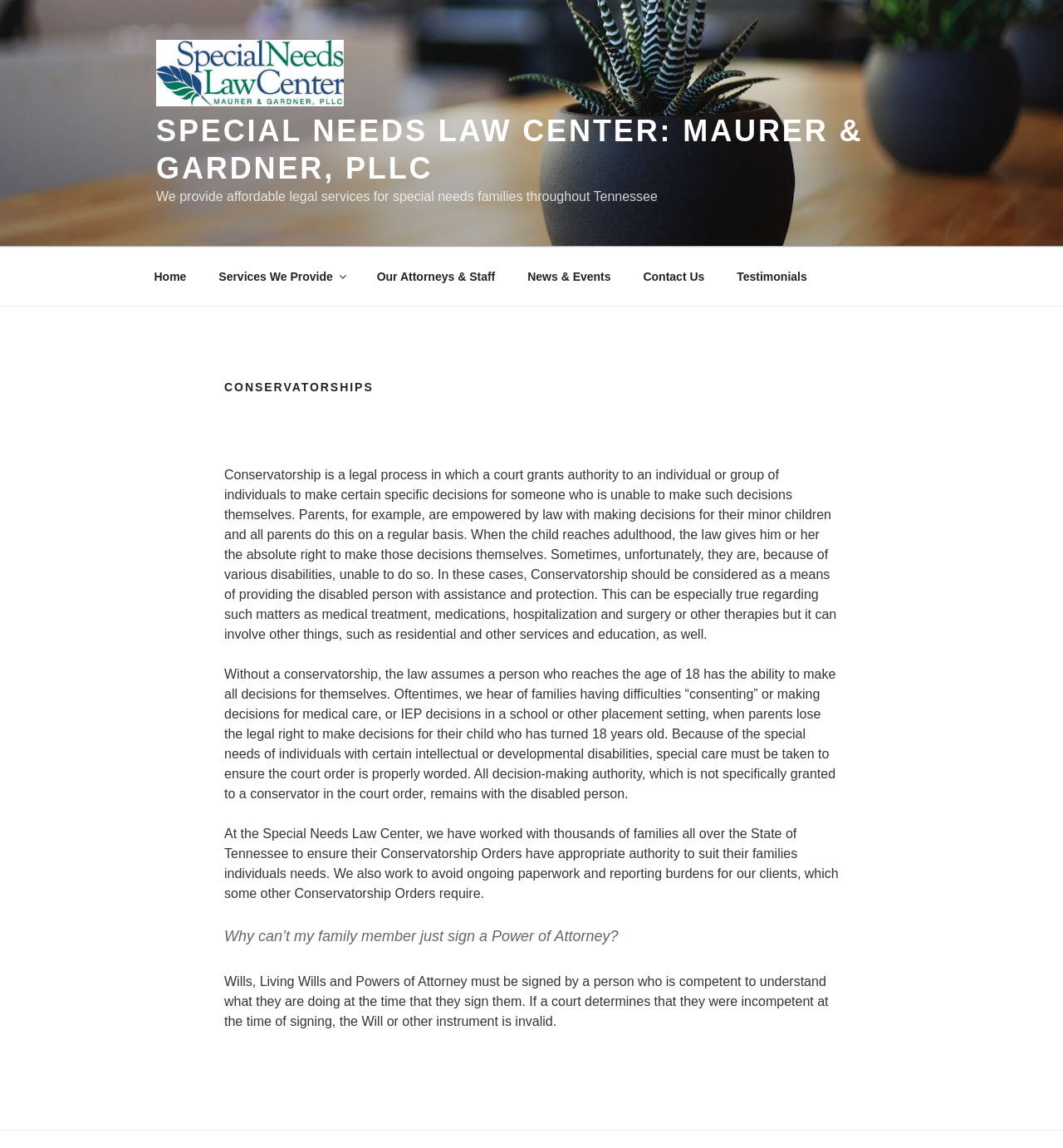Pinpoint the bounding box coordinates of the area that must be clicked to complete this instruction: "Click the 'Contact Us' link".

[0.591, 0.223, 0.676, 0.259]